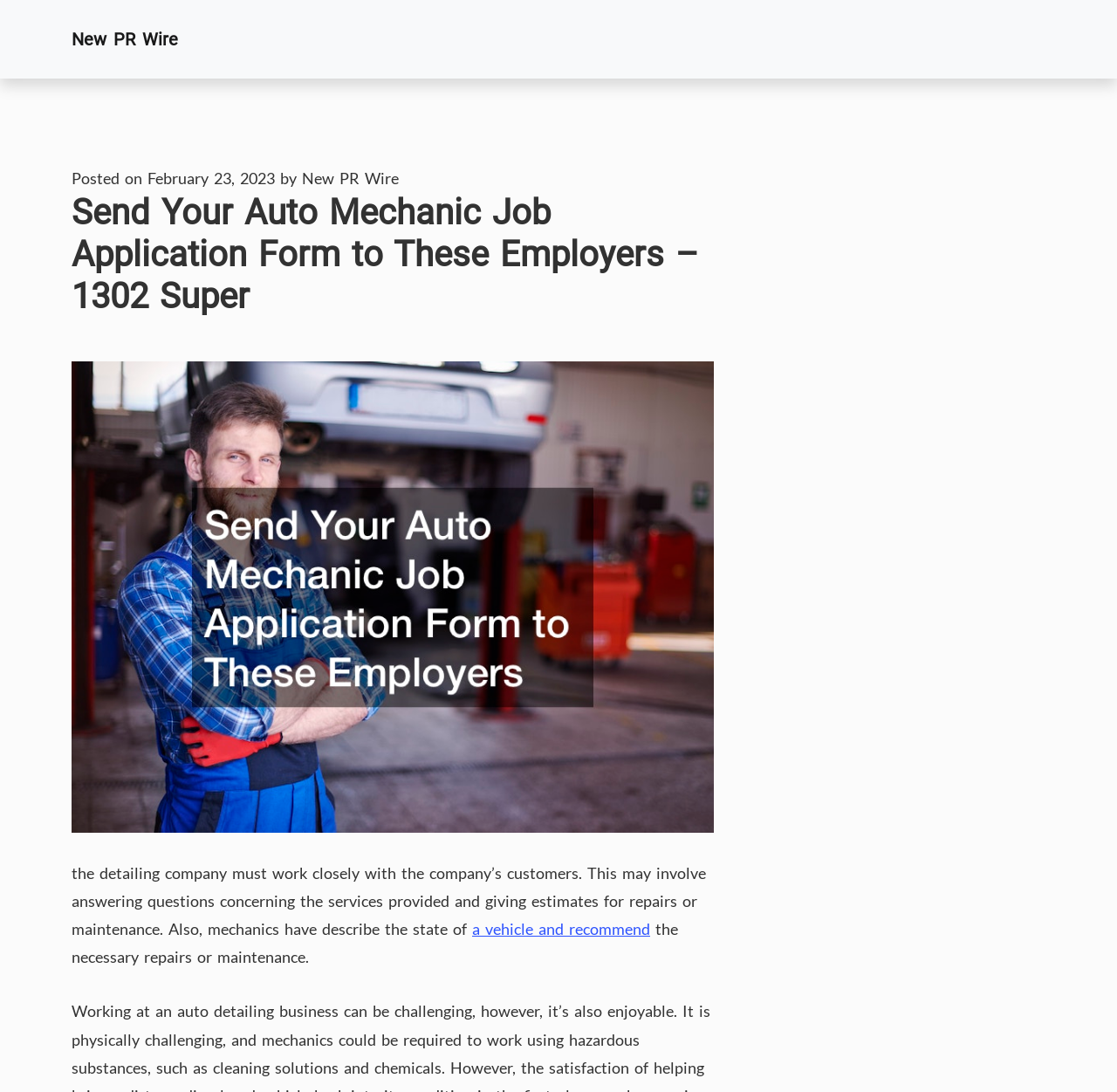Give a one-word or short phrase answer to this question: 
What do mechanics need to describe?

State of a vehicle